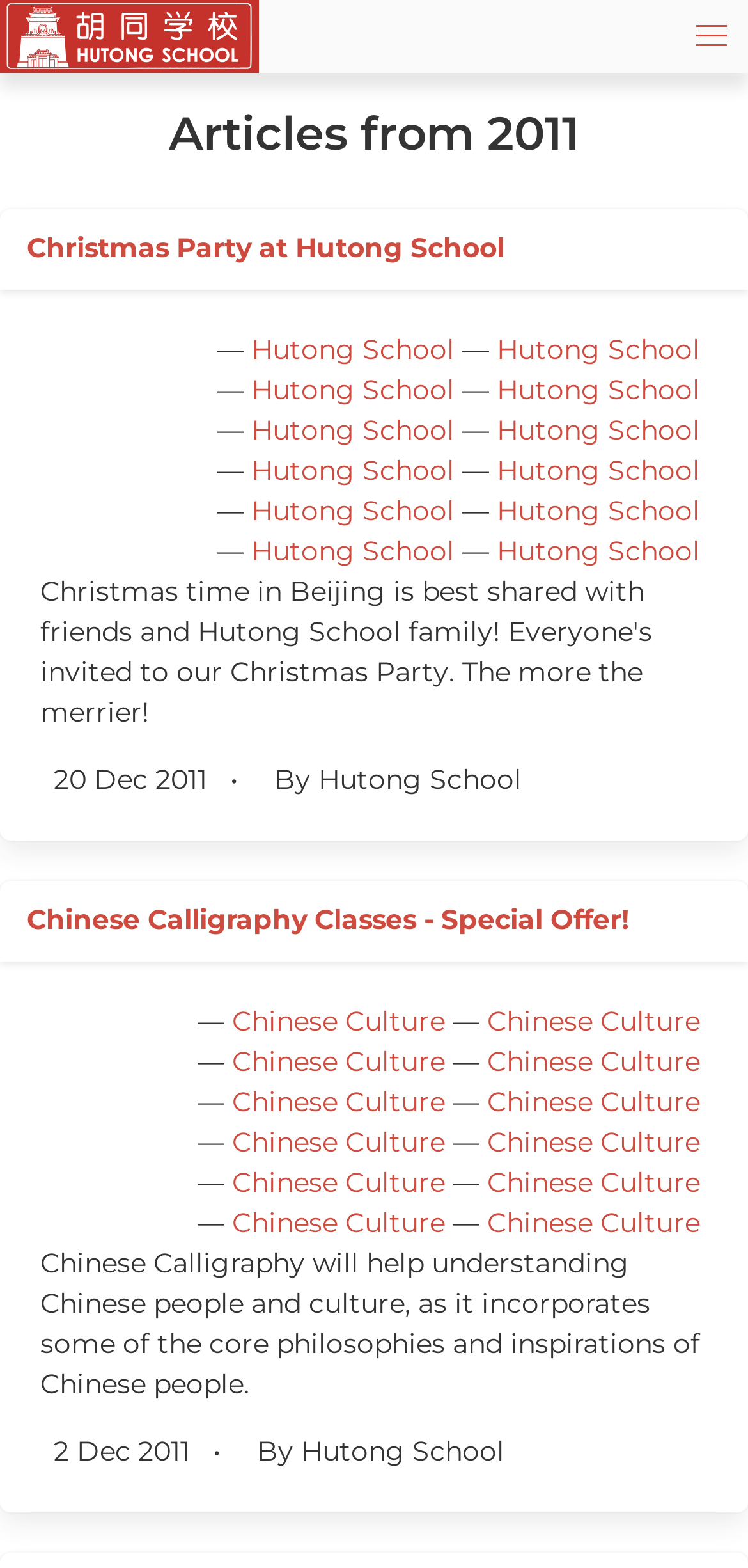Extract the bounding box coordinates of the UI element described: "Hutong School". Provide the coordinates in the format [left, top, right, bottom] with values ranging from 0 to 1.

[0.336, 0.314, 0.608, 0.336]